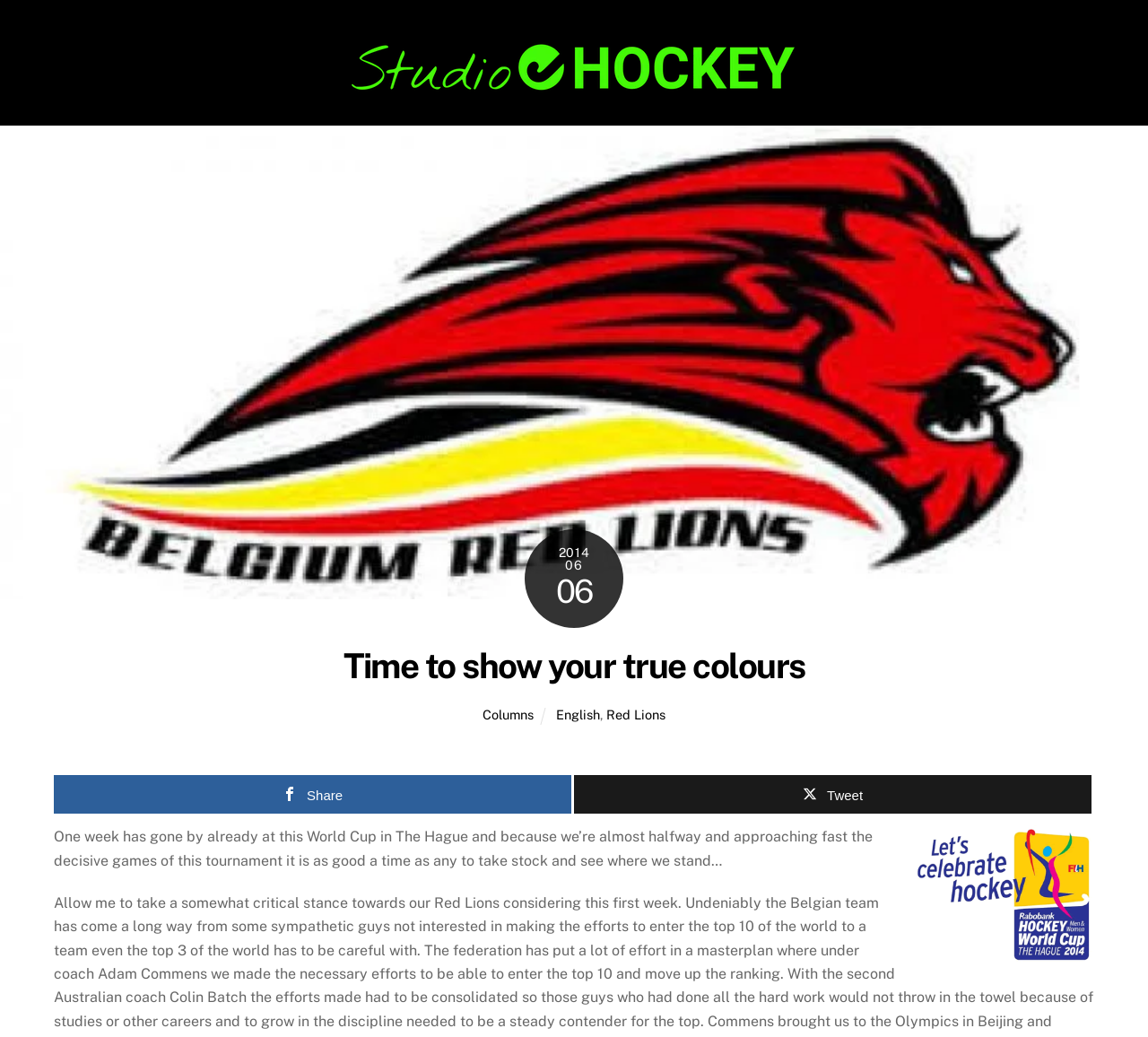Find the bounding box coordinates of the element I should click to carry out the following instruction: "Share the article".

[0.047, 0.748, 0.498, 0.785]